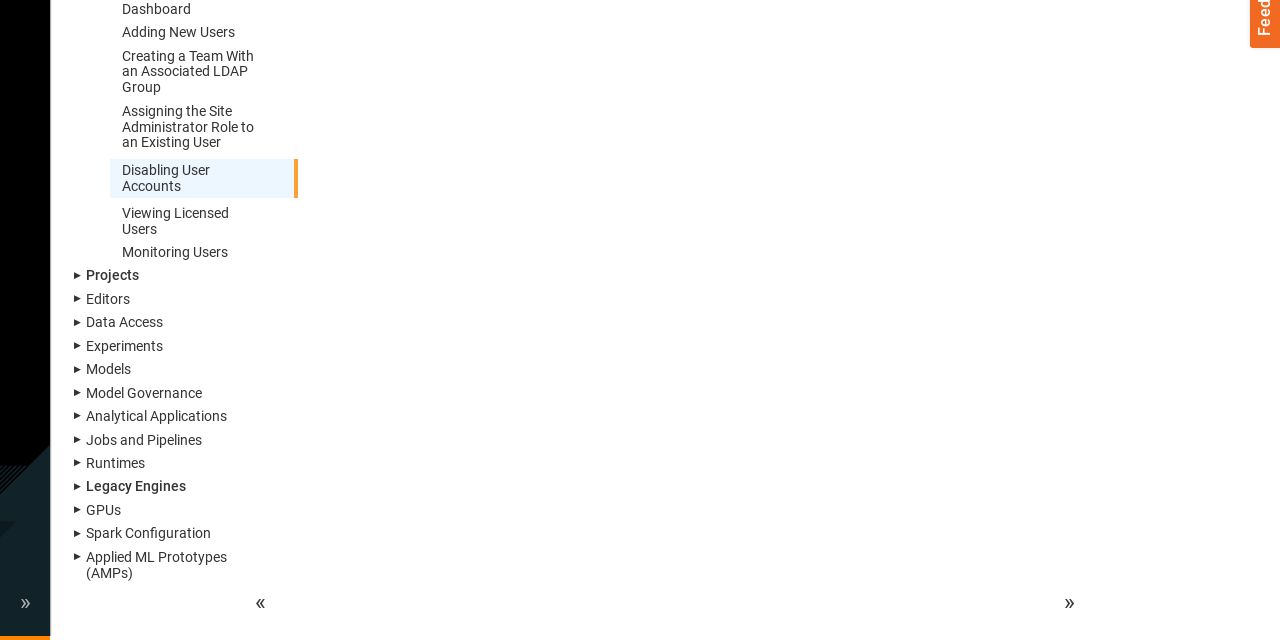Based on the element description, predict the bounding box coordinates (top-left x, top-left y, bottom-right x, bottom-right y) for the UI element in the screenshot: Data Access

[0.067, 0.491, 0.128, 0.518]